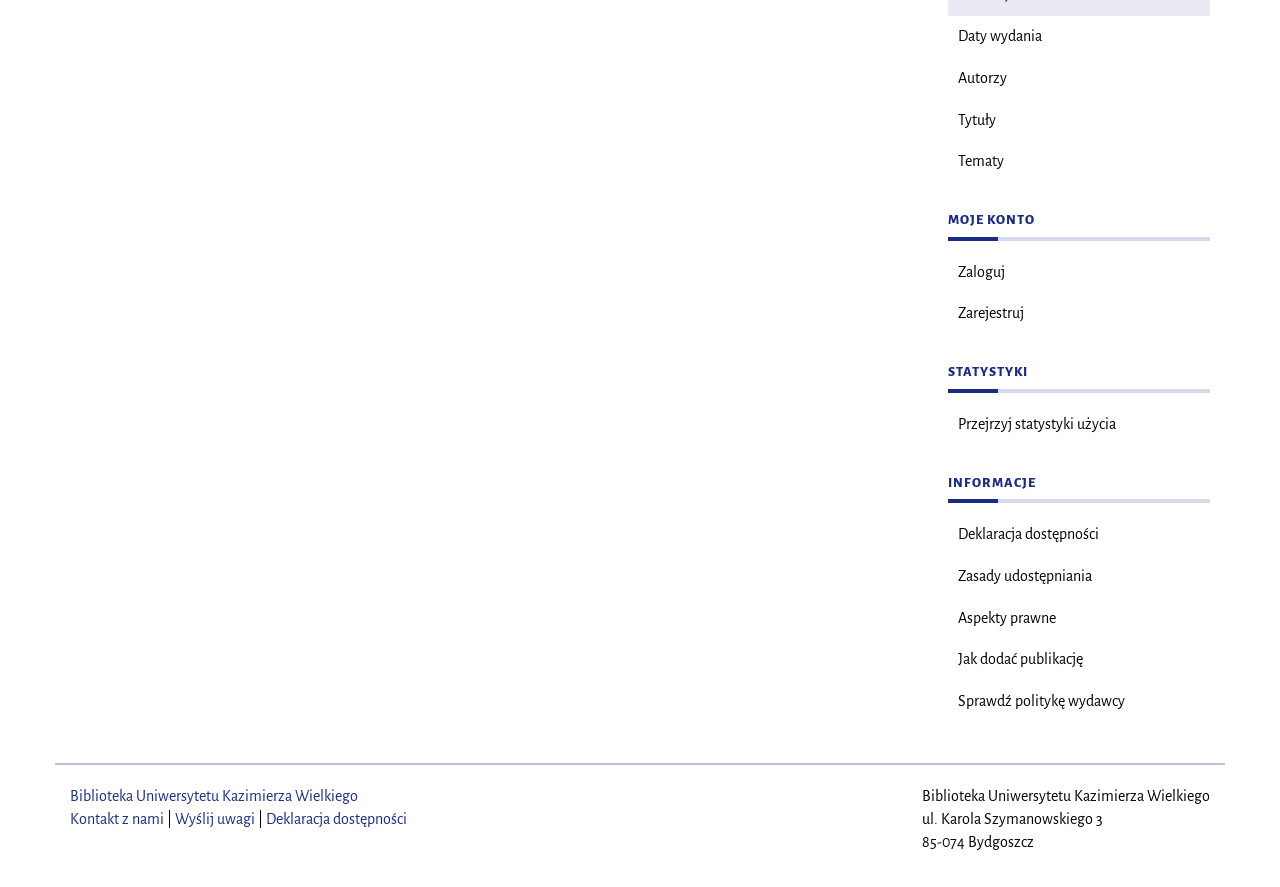Locate the bounding box of the UI element based on this description: "Zaloguj". Provide four float numbers between 0 and 1 as [left, top, right, bottom].

[0.74, 0.283, 0.945, 0.331]